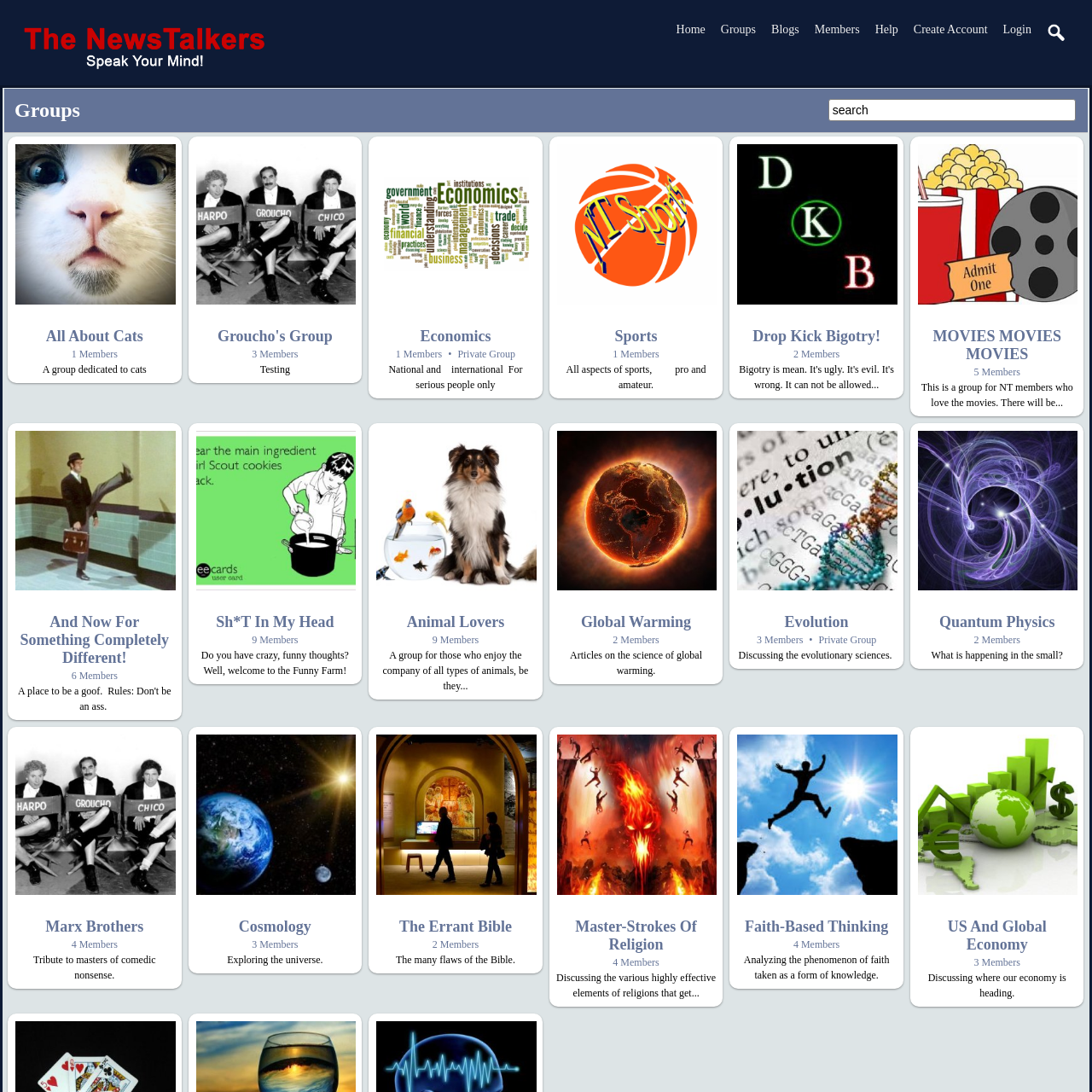Please specify the coordinates of the bounding box for the element that should be clicked to carry out this instruction: "Click on the 'Home' link". The coordinates must be four float numbers between 0 and 1, formatted as [left, top, right, bottom].

[0.612, 0.019, 0.653, 0.036]